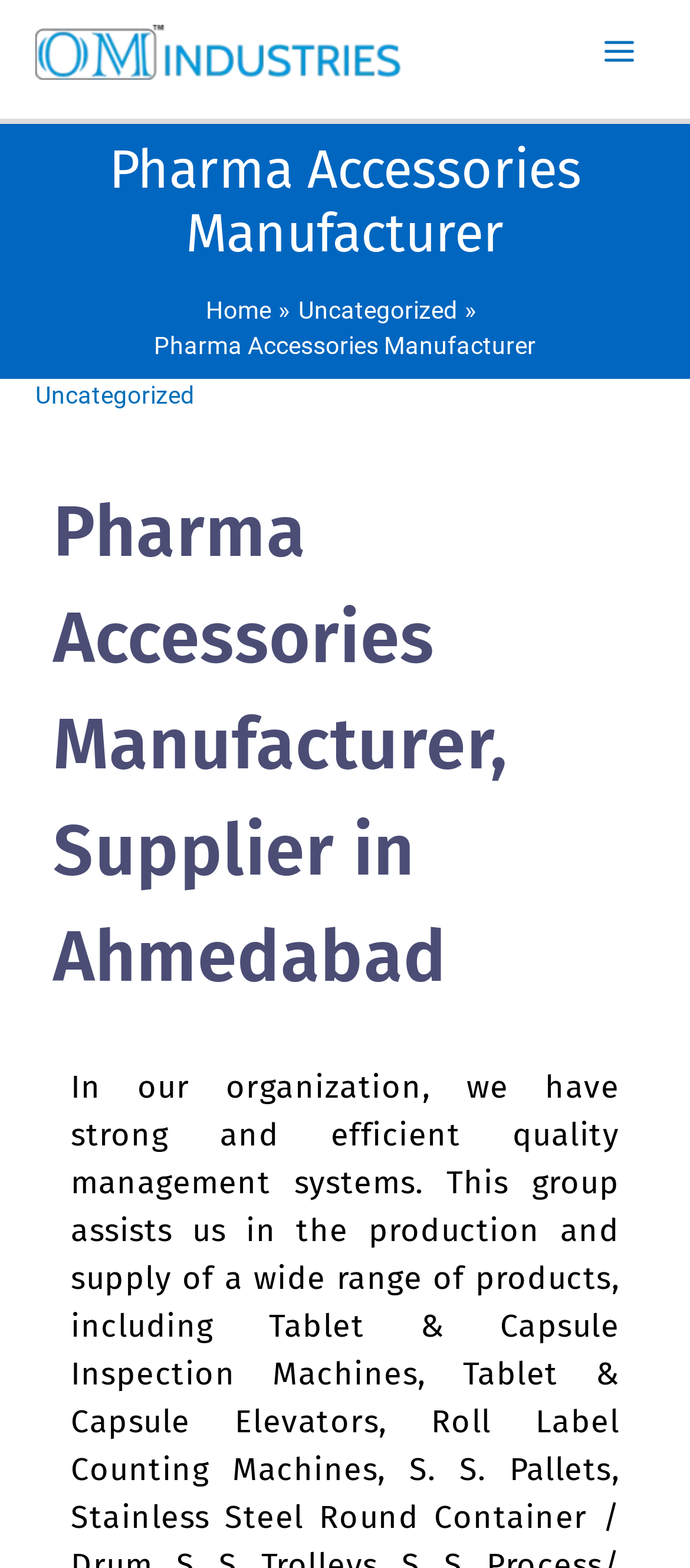Bounding box coordinates are specified in the format (top-left x, top-left y, bottom-right x, bottom-right y). All values are floating point numbers bounded between 0 and 1. Please provide the bounding box coordinate of the region this sentence describes: Uncategorized

[0.051, 0.242, 0.282, 0.26]